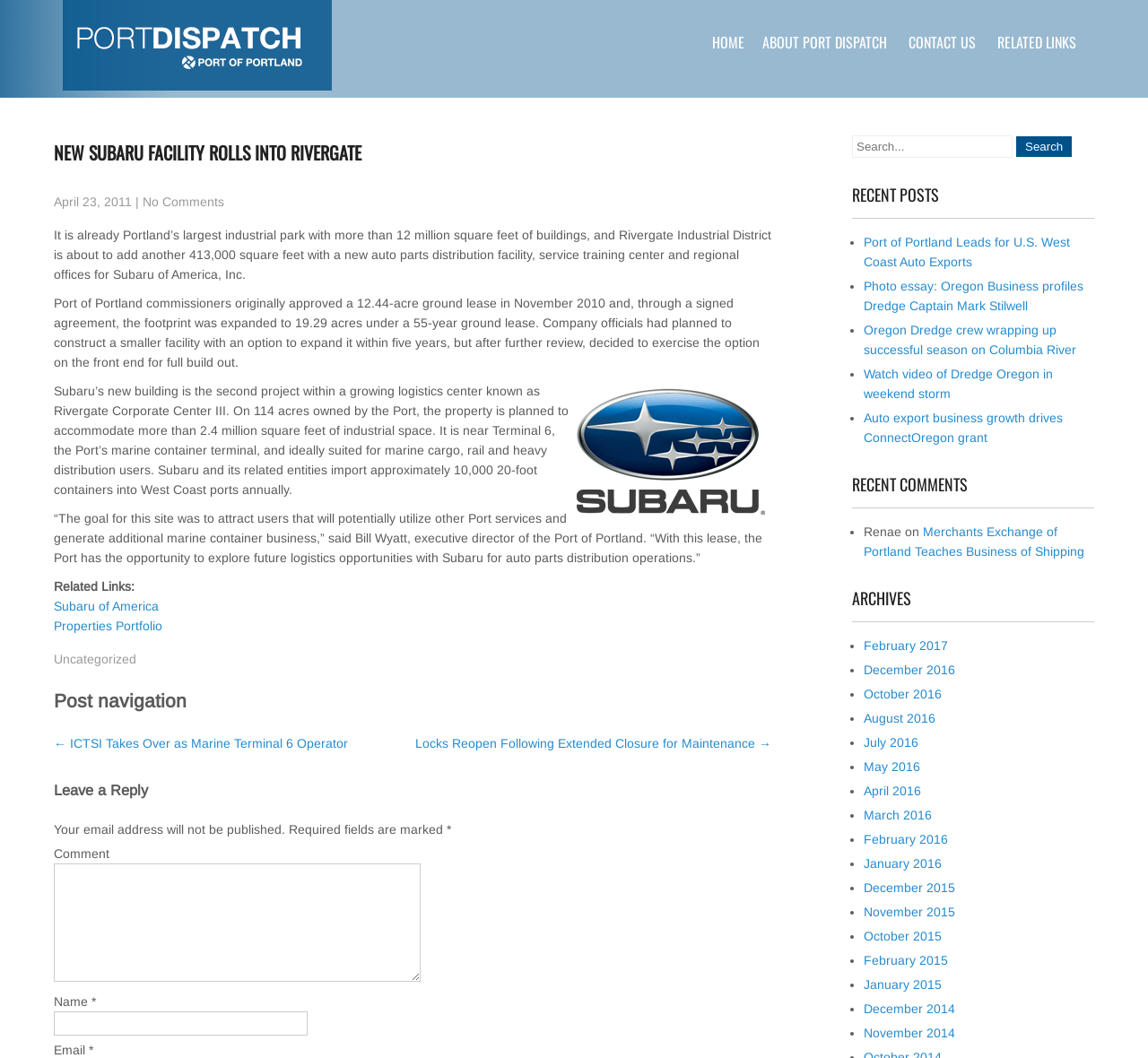How many 20-foot containers does Subaru import into West Coast ports annually?
Give a one-word or short-phrase answer derived from the screenshot.

10,000